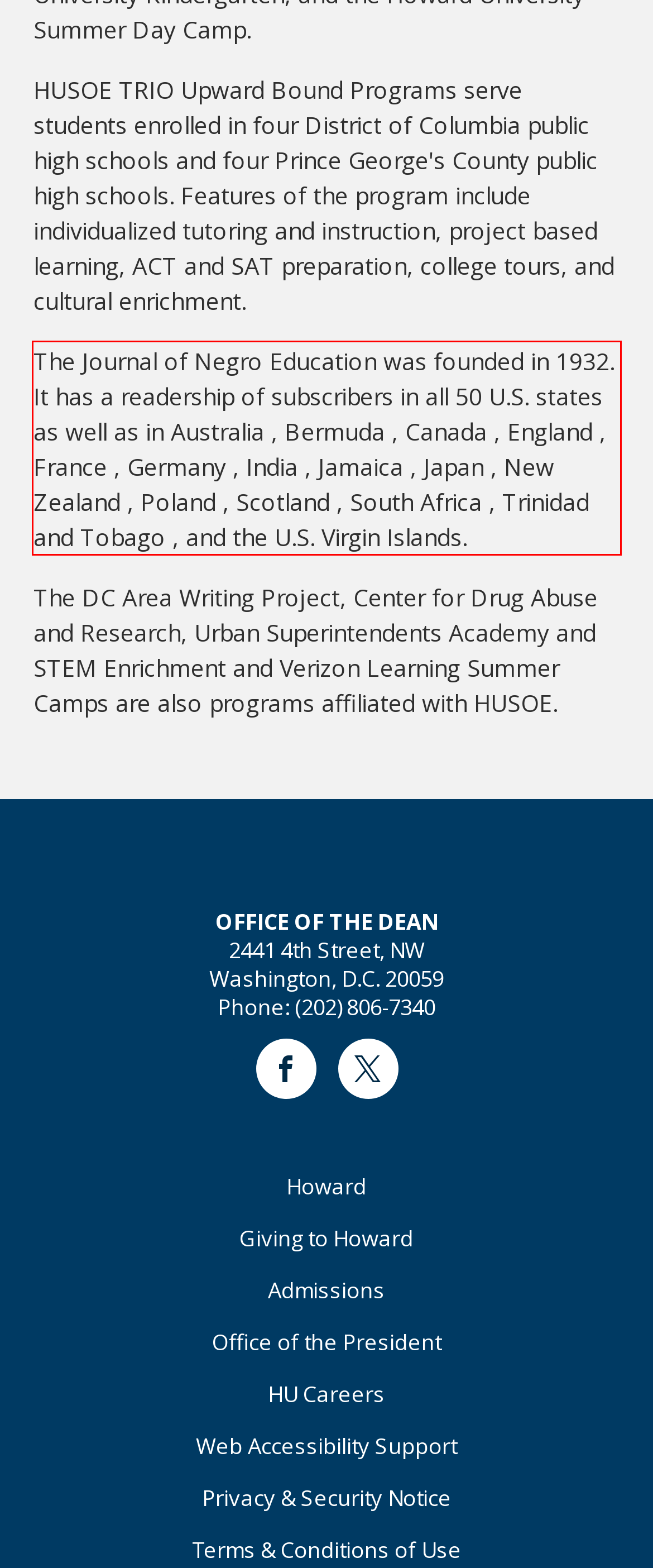Look at the provided screenshot of the webpage and perform OCR on the text within the red bounding box.

The Journal of Negro Education was founded in 1932. It has a readership of subscribers in all 50 U.S. states as well as in Australia , Bermuda , Canada , England , France , Germany , India , Jamaica , Japan , New Zealand , Poland , Scotland , South Africa , Trinidad and Tobago , and the U.S. Virgin Islands.